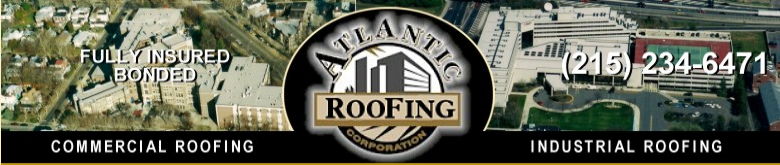Please study the image and answer the question comprehensively:
What is emphasized by the aerial view of the commercial building?

The aerial view of the commercial building surrounded by greenery emphasizes the company's expertise in both commercial and industrial roofing, showcasing their capabilities and services.